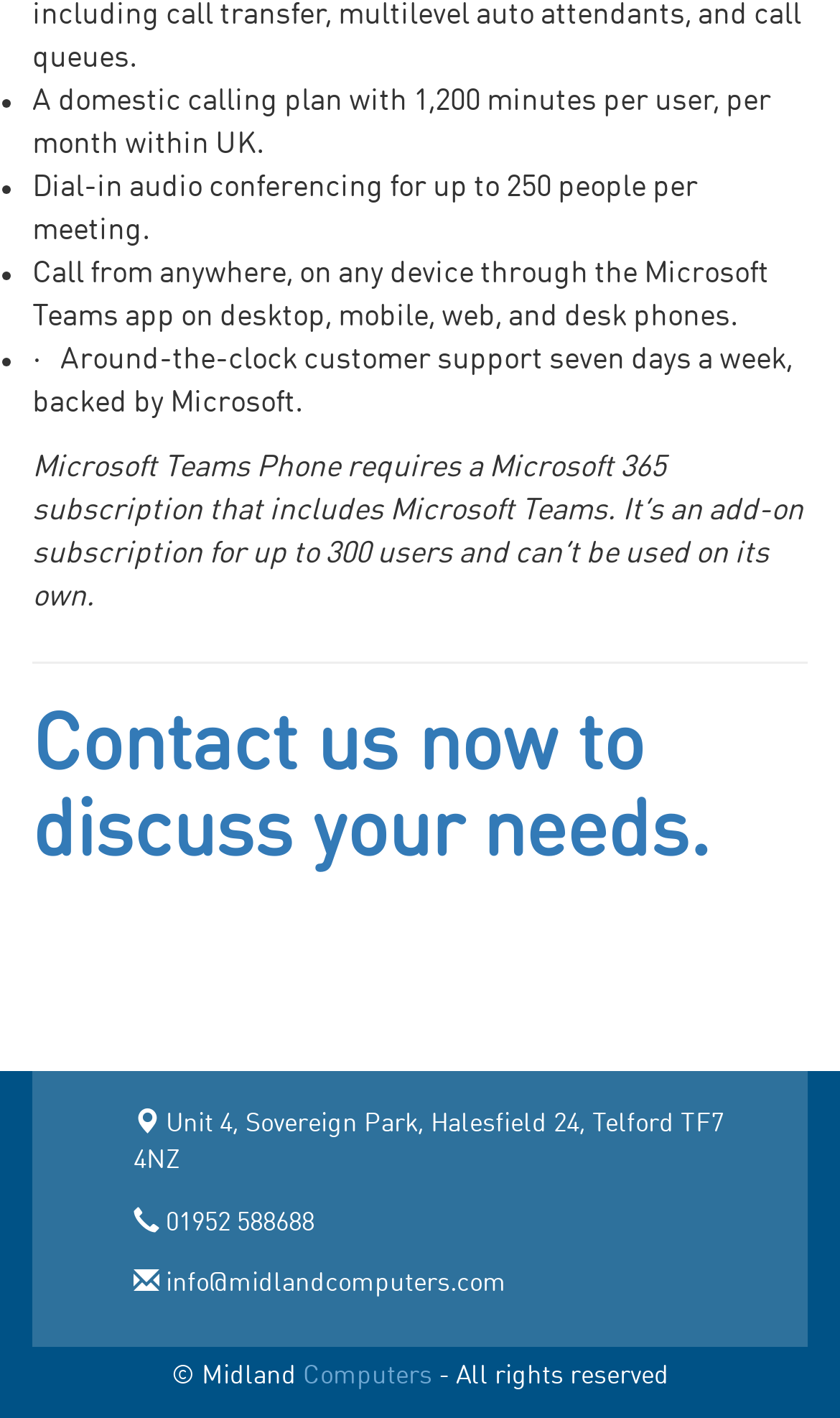Using the element description: "01952 588688", determine the bounding box coordinates. The coordinates should be in the format [left, top, right, bottom], with values between 0 and 1.

[0.159, 0.849, 0.923, 0.876]